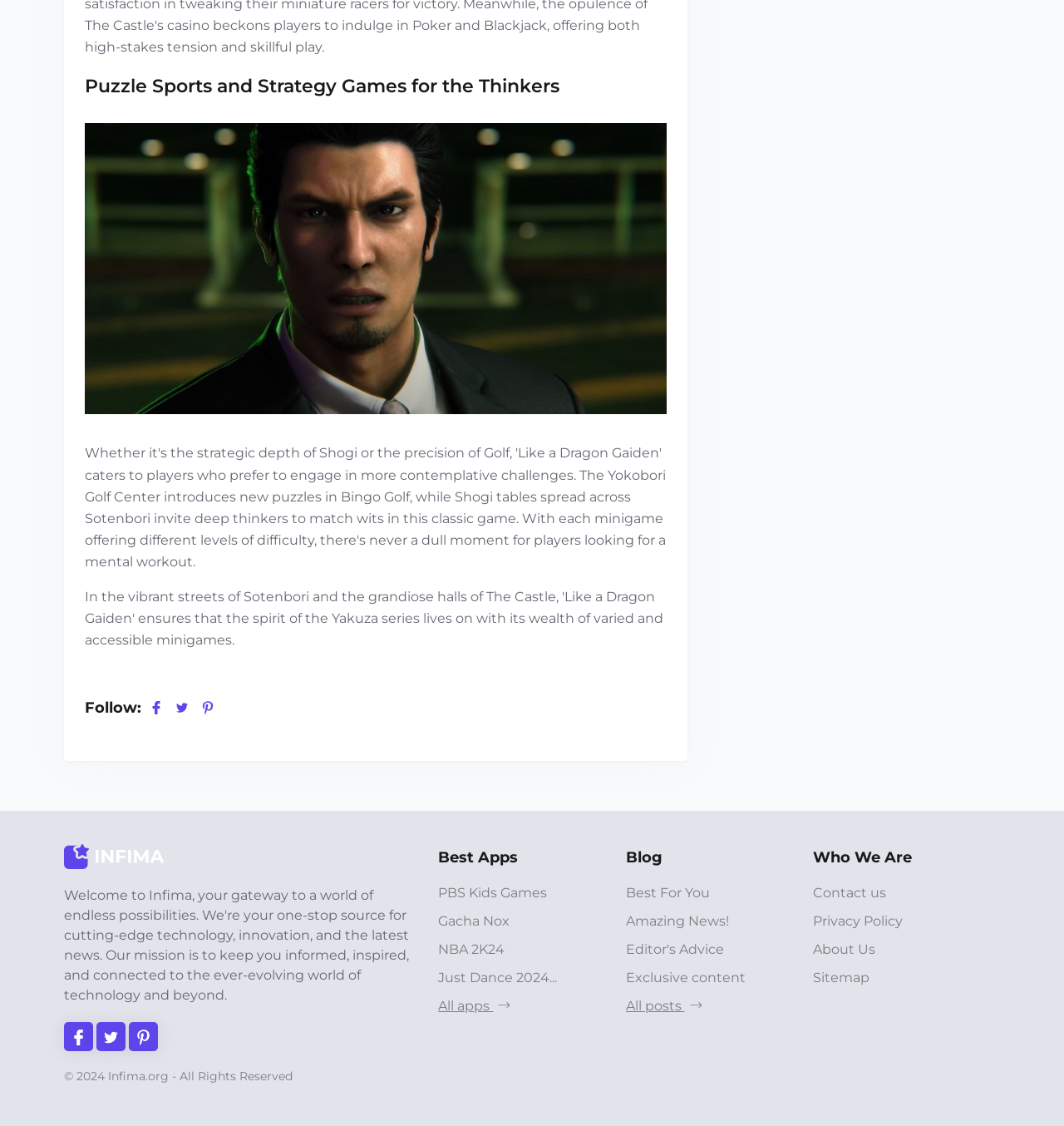Answer the question briefly using a single word or phrase: 
What is the name of the first app listed?

PBS Kids Games